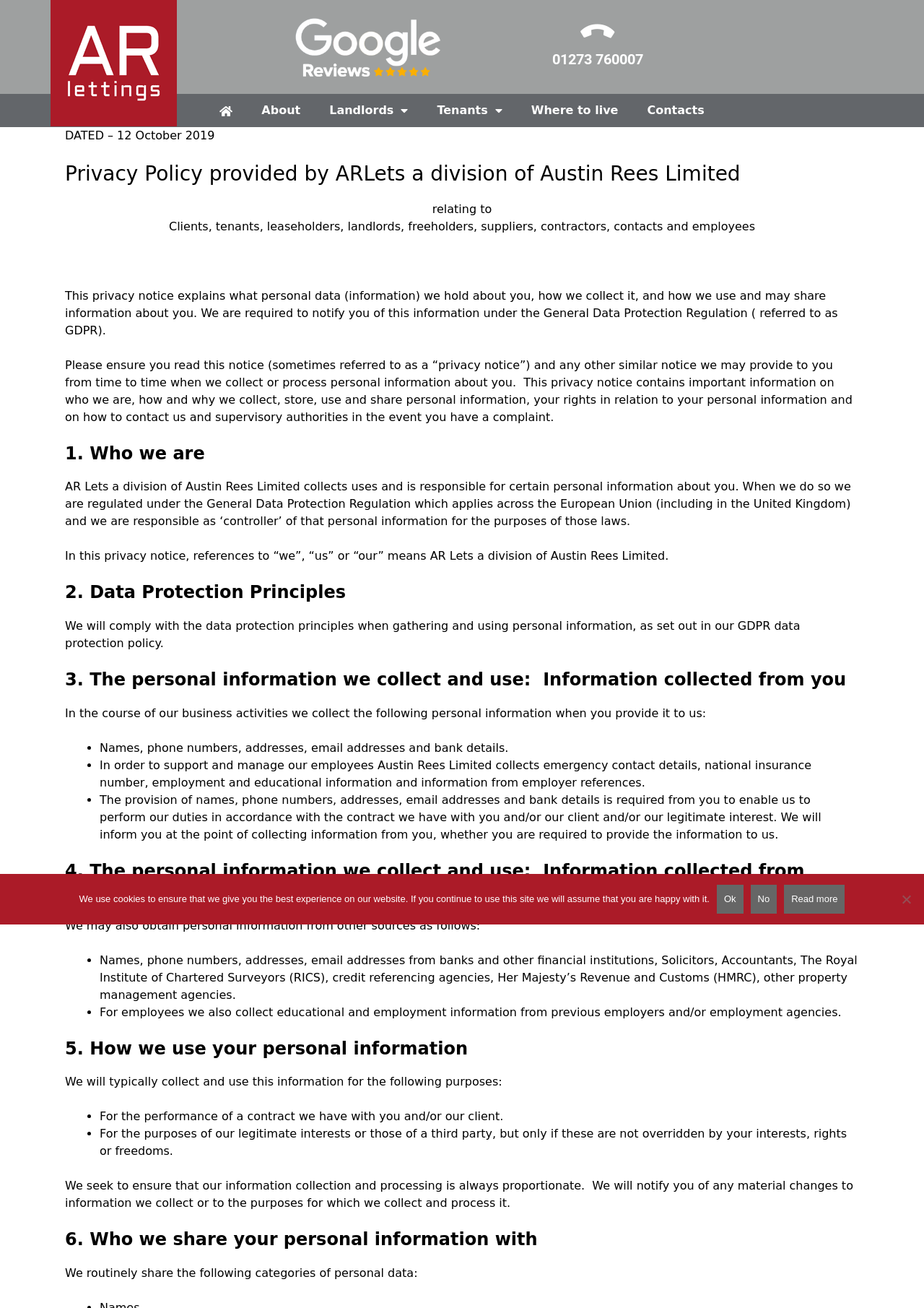Identify the bounding box coordinates of the region I need to click to complete this instruction: "Read the 'BLOG' posts".

None